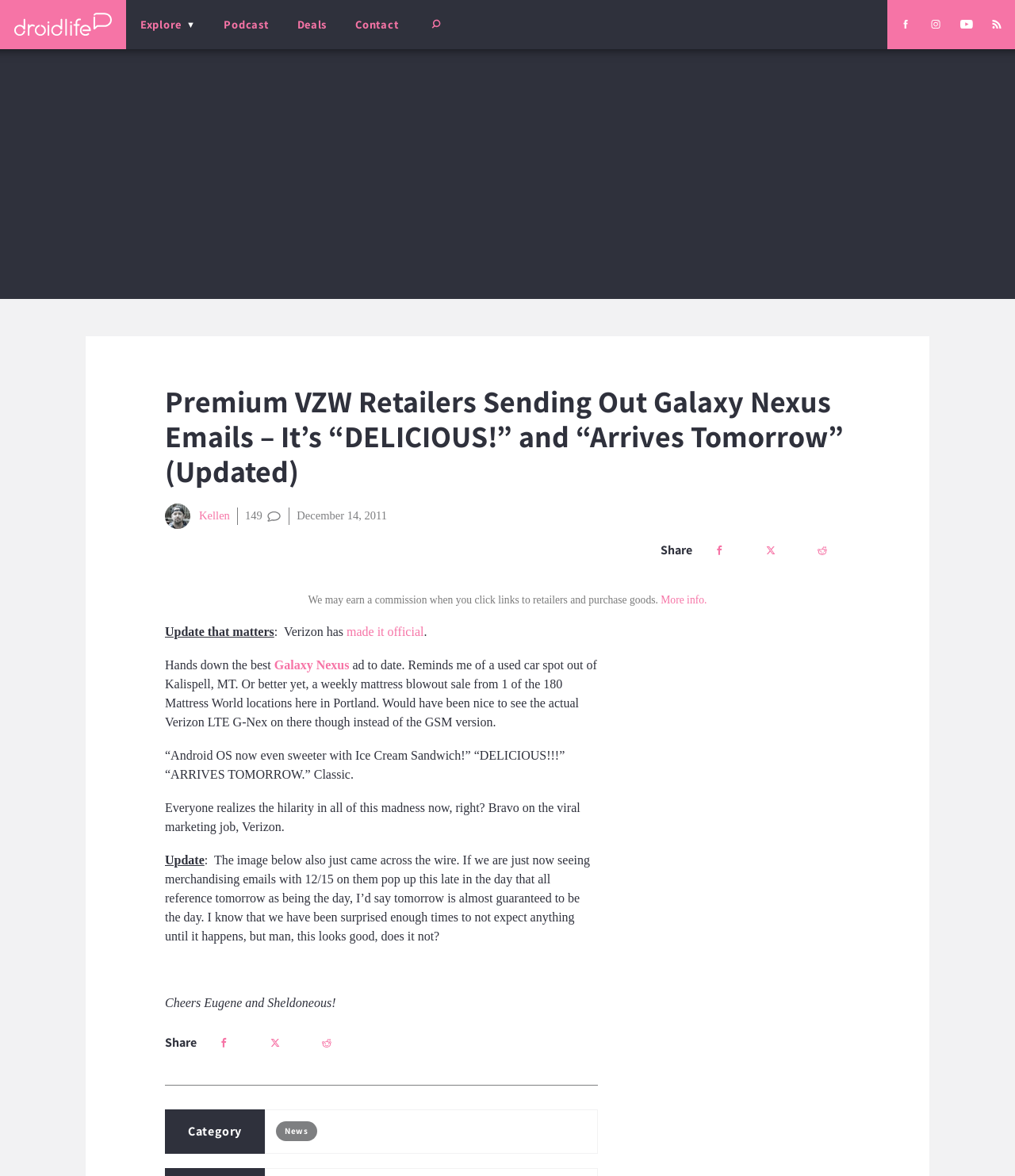Please indicate the bounding box coordinates of the element's region to be clicked to achieve the instruction: "Search for something". Provide the coordinates as four float numbers between 0 and 1, i.e., [left, top, right, bottom].

[0.406, 0.0, 0.453, 0.042]